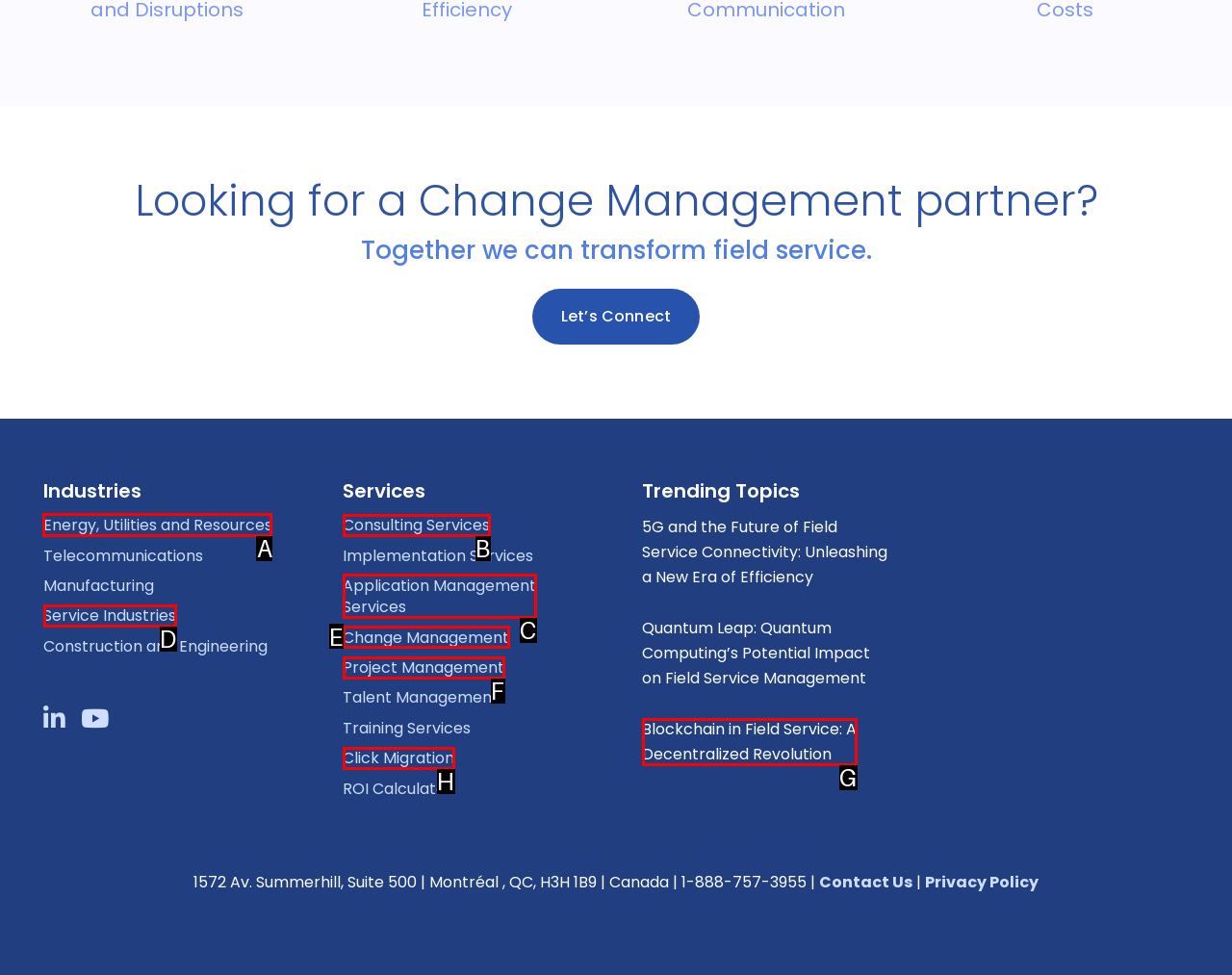Identify the appropriate lettered option to execute the following task: Explore 'Energy, Utilities and Resources'
Respond with the letter of the selected choice.

A